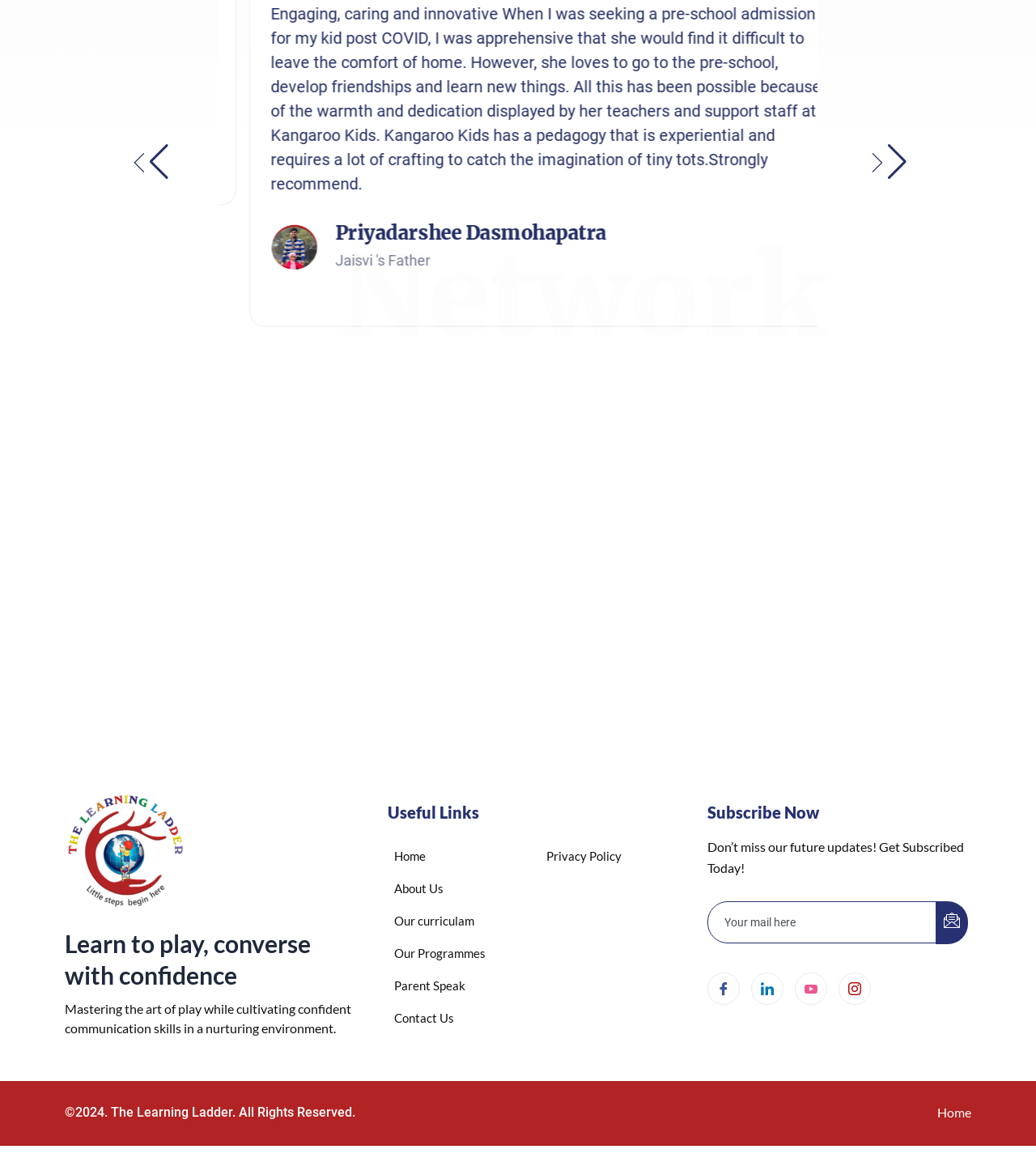Give a succinct answer to this question in a single word or phrase: 
What is the name of the preschool mentioned in the testimonial?

Kangaroo Kids